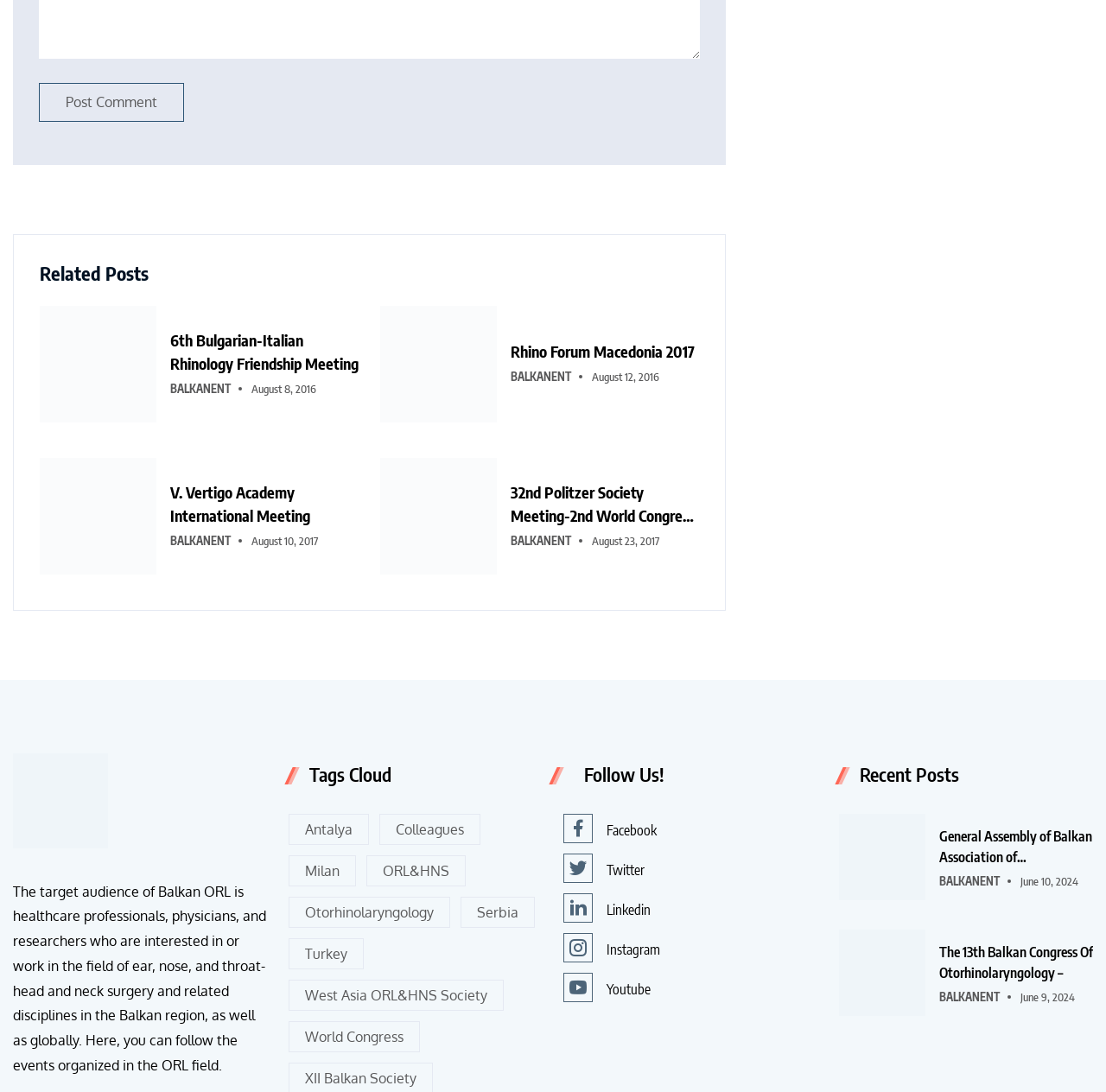How many items are in the 'World Congress' category?
Using the image, answer in one word or phrase.

19